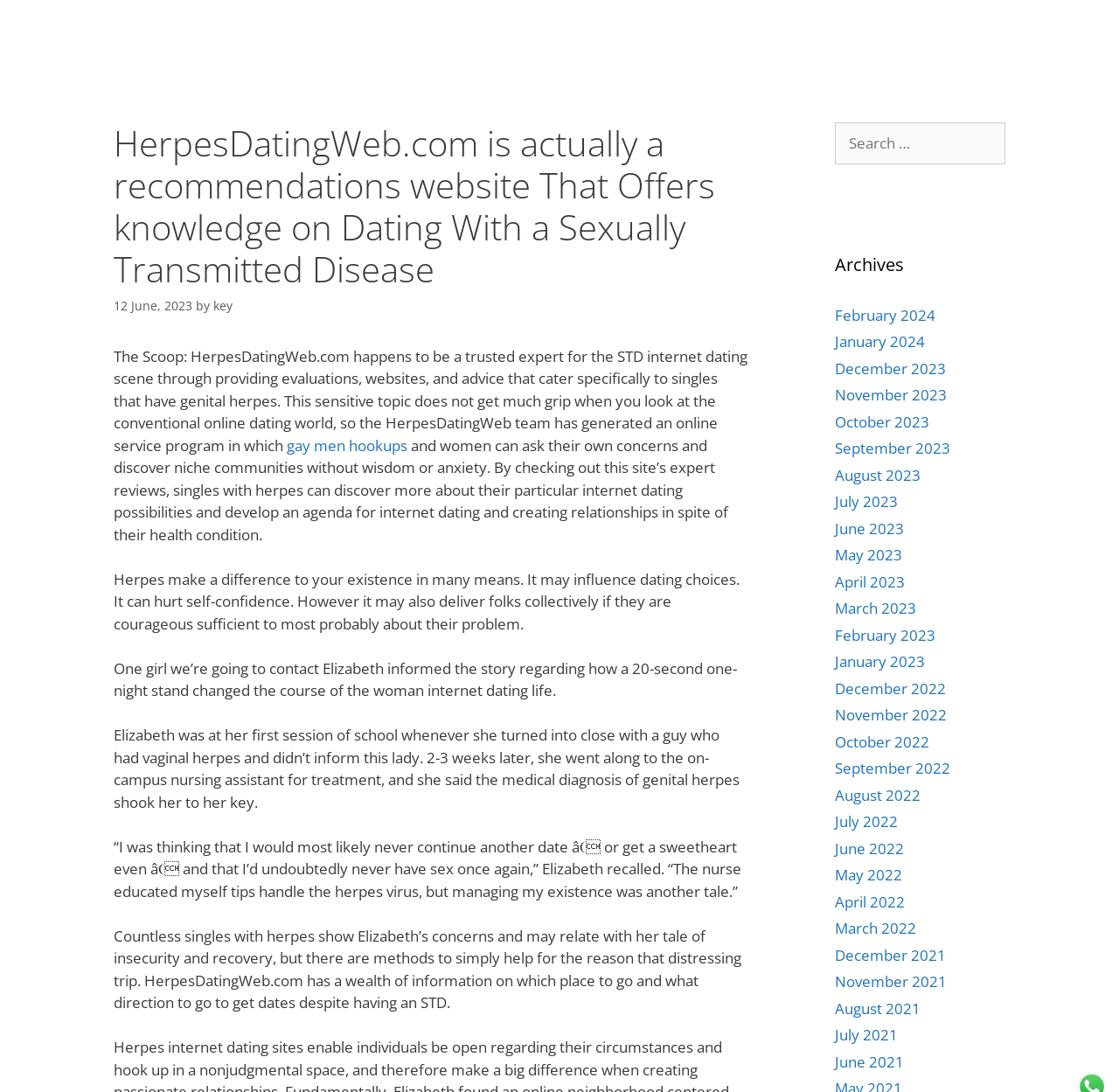Indicate the bounding box coordinates of the element that needs to be clicked to satisfy the following instruction: "Read the archives". The coordinates should be four float numbers between 0 and 1, i.e., [left, top, right, bottom].

[0.746, 0.23, 0.898, 0.254]